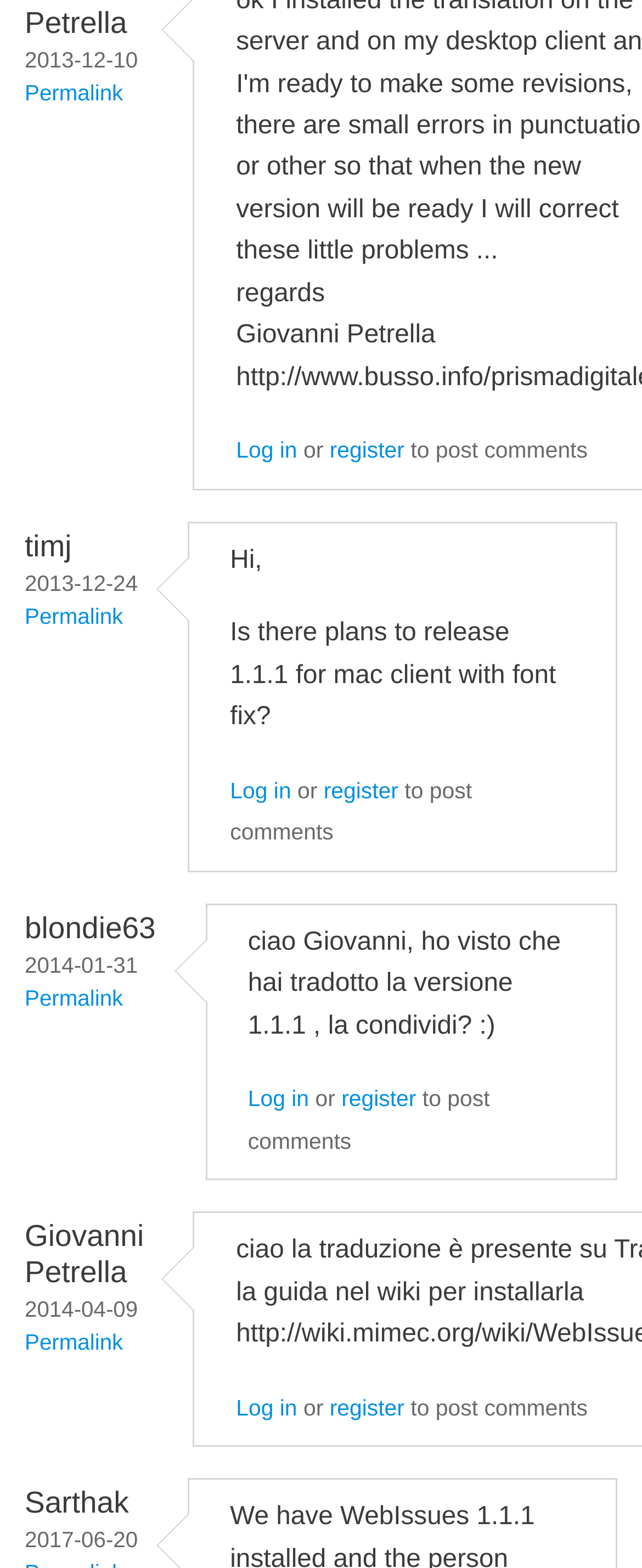Predict the bounding box of the UI element based on this description: "Add To Basket".

None